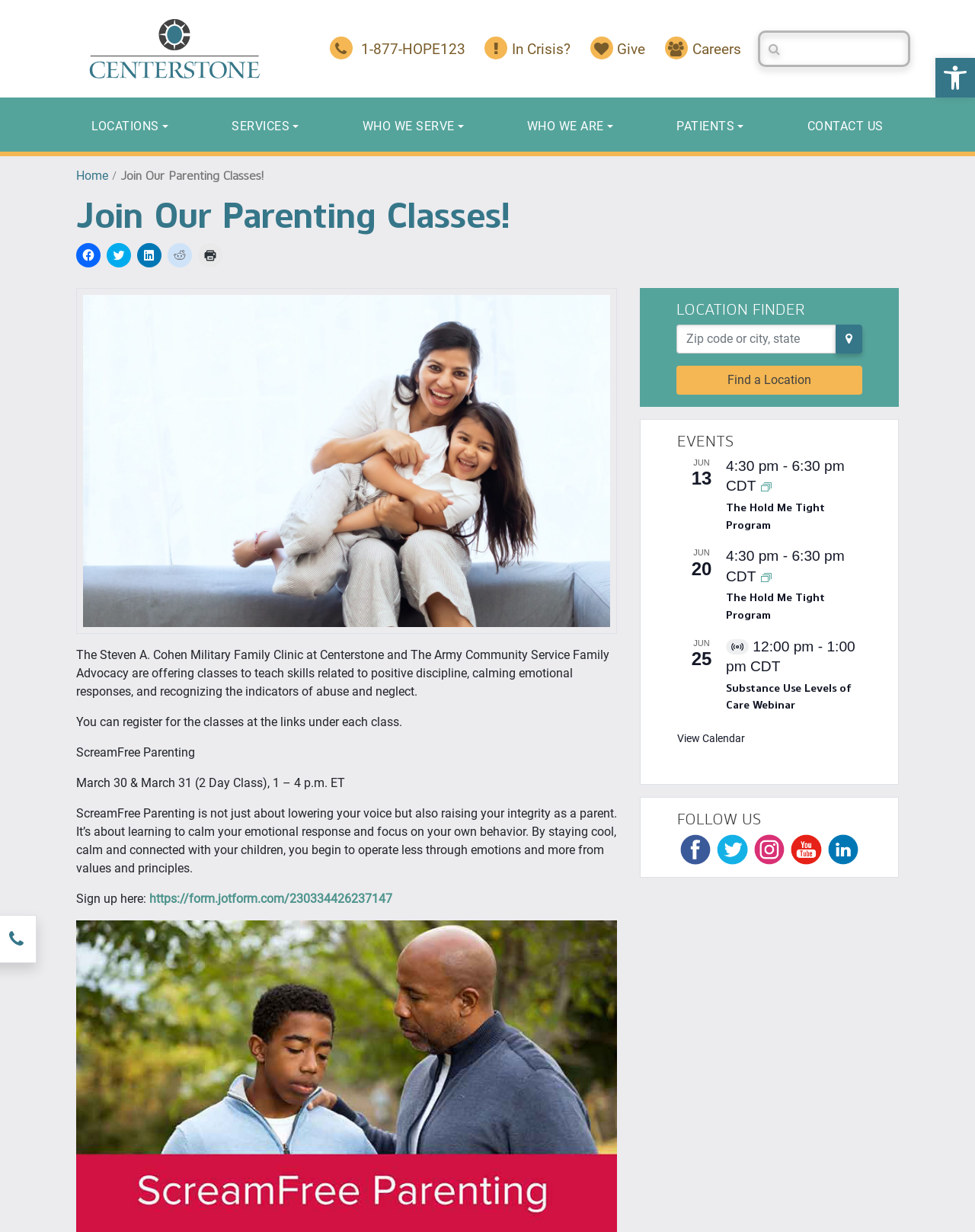Locate the bounding box coordinates of the clickable area needed to fulfill the instruction: "Find a location by clicking the 'Find a Location' button".

[0.694, 0.297, 0.884, 0.32]